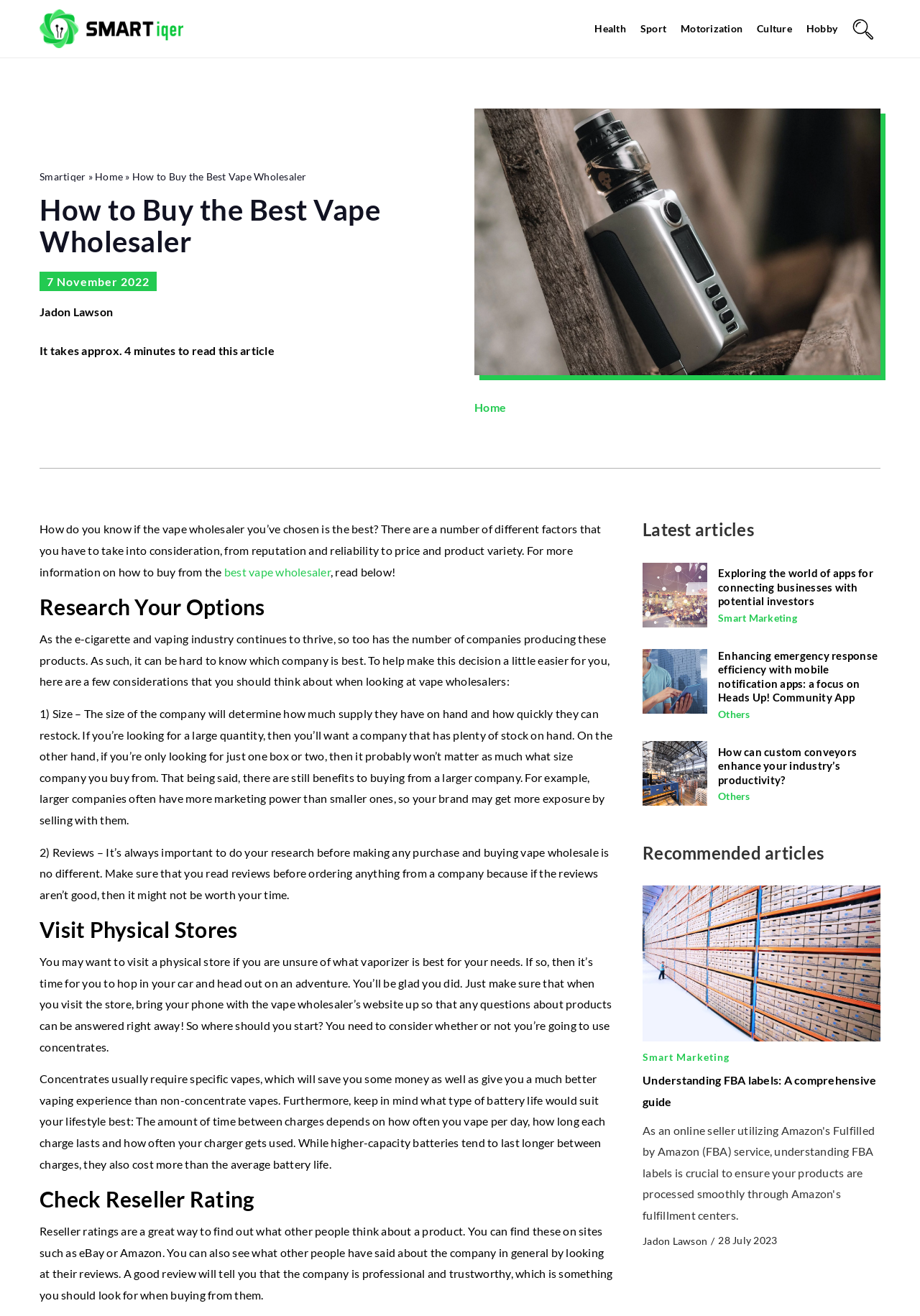Determine the bounding box coordinates of the UI element described by: "Culture".

[0.823, 0.014, 0.861, 0.03]